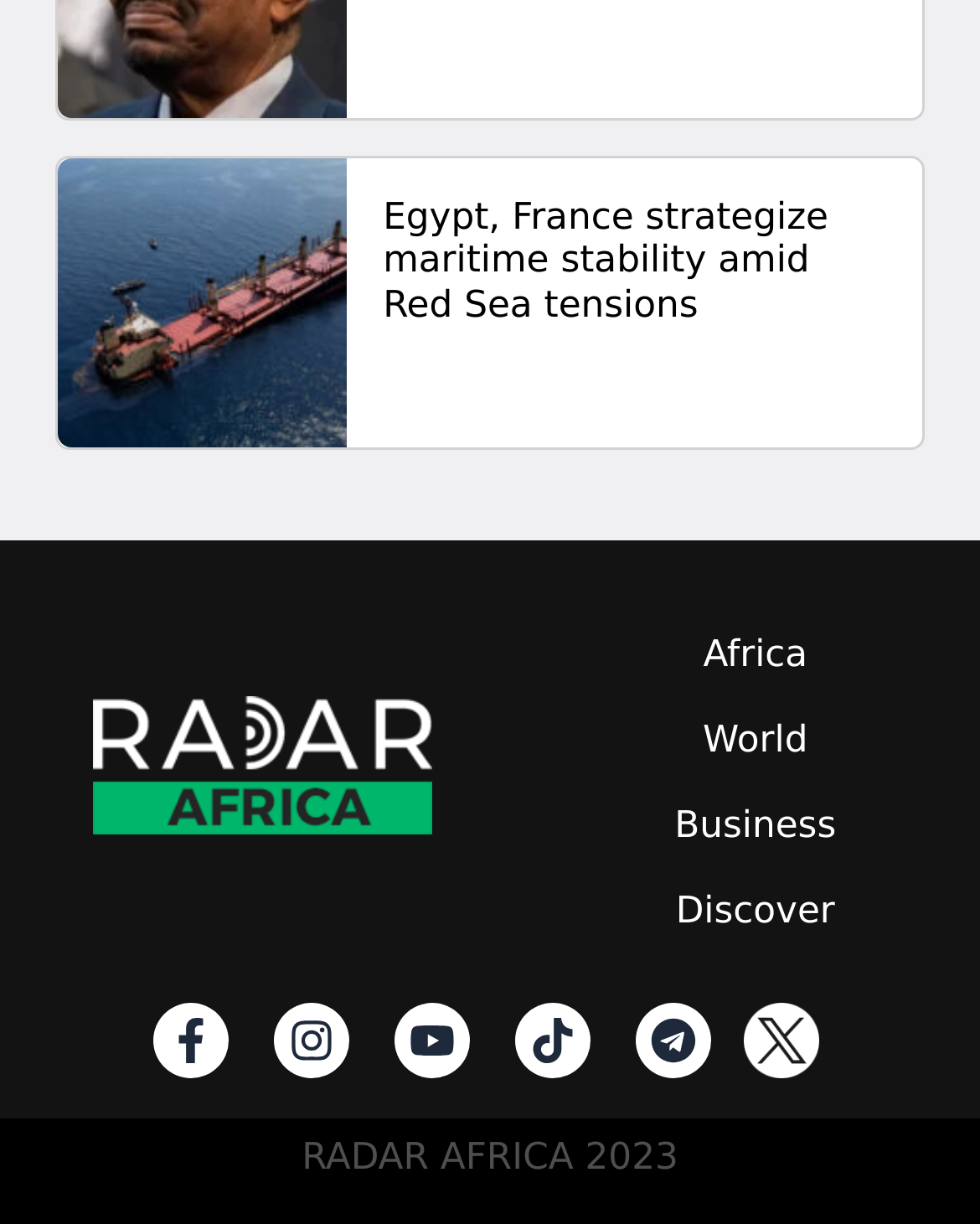Please provide a brief answer to the following inquiry using a single word or phrase:
What are the main categories in the site navigation?

Africa, World, Business, Discover